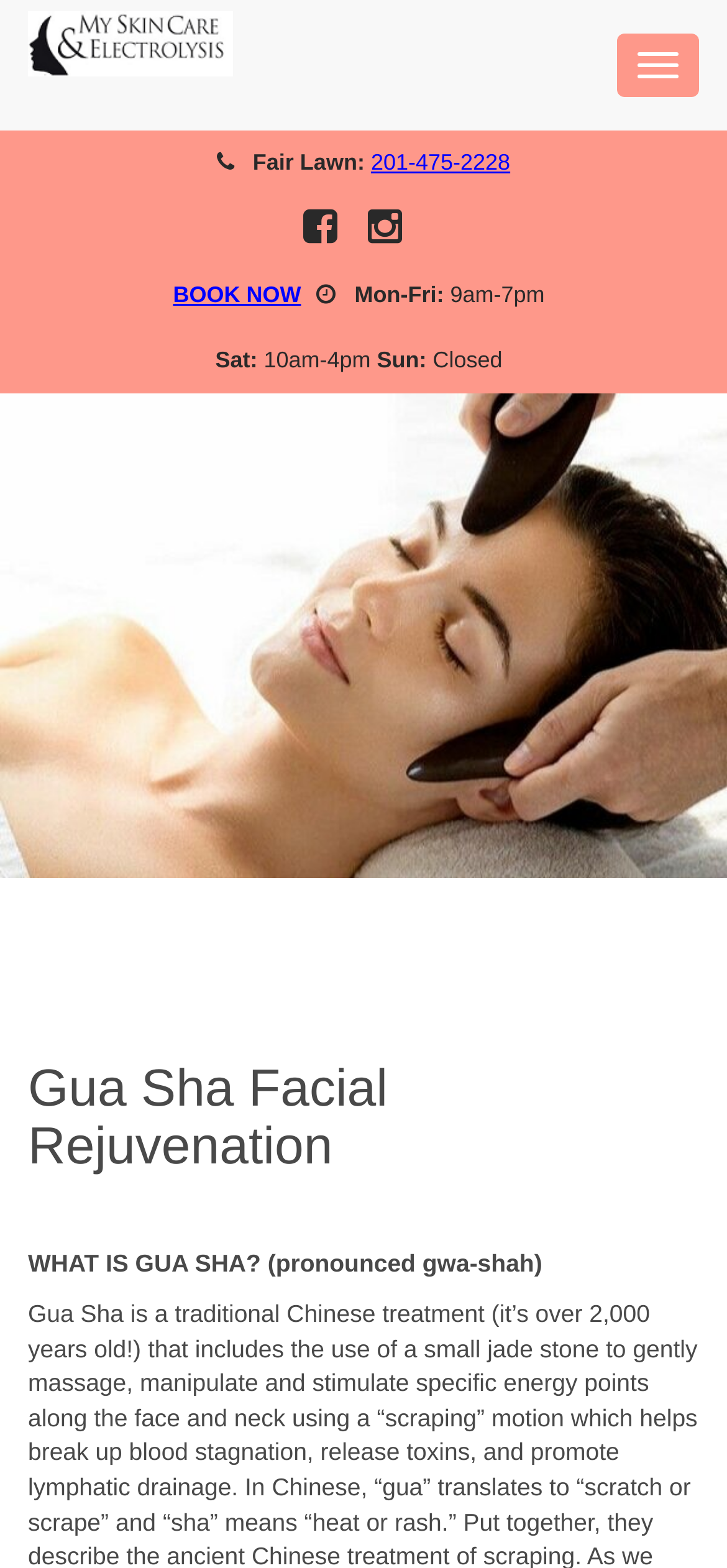Please study the image and answer the question comprehensively:
What is the promise of the business?

I found the answer by looking at the image with the text 'Taking care of your skin is our promise' on the webpage, which suggests that the business promises to take care of customers' skin.